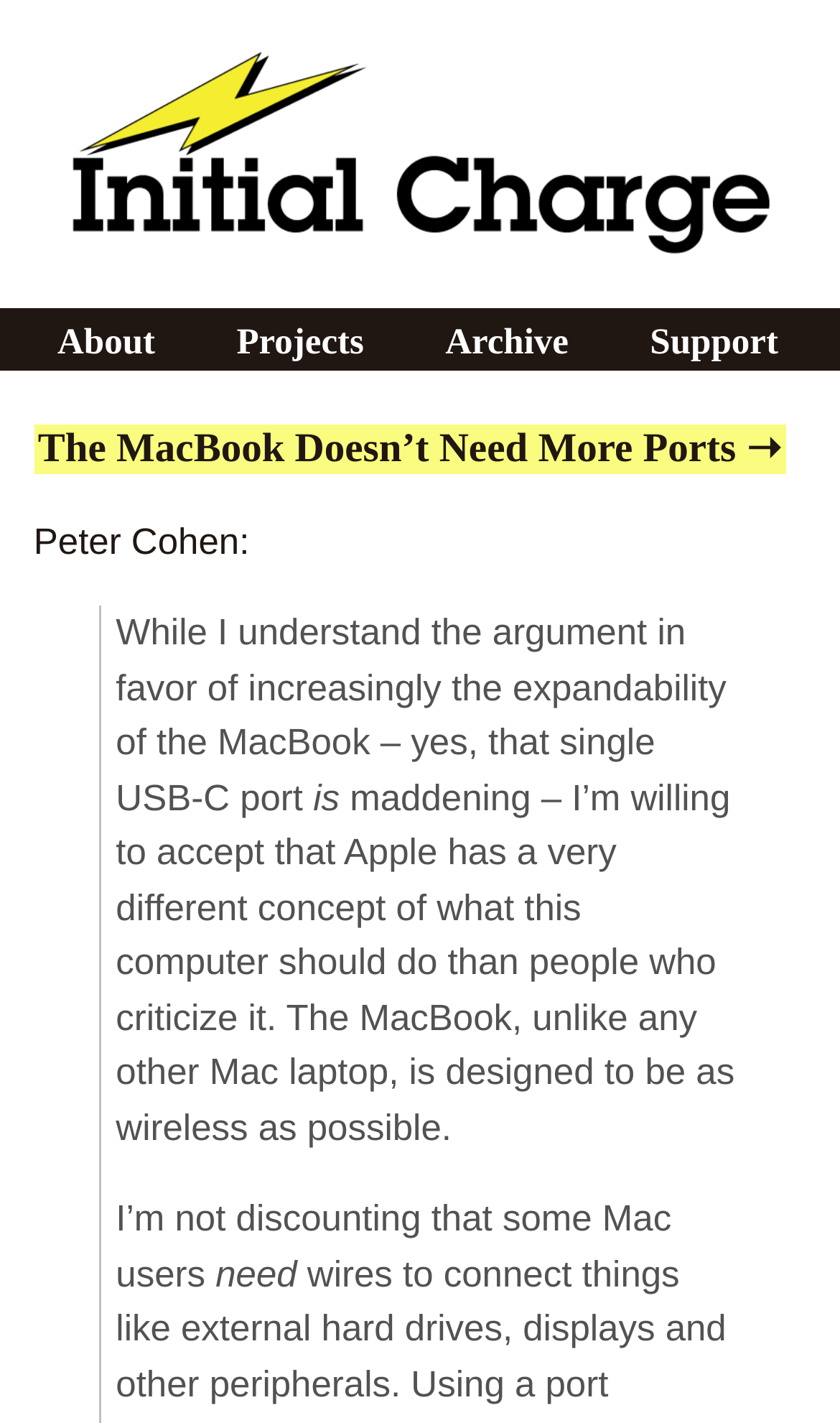Create an elaborate caption for the webpage.

The webpage appears to be a blog post or article discussing the MacBook's port situation. At the top, there is a header section with five links: "Initial Charge", "About", "Projects", "Archive", and "Support", aligned horizontally and evenly spaced. Below the header, there is a large heading that reads "The MacBook Doesn’t Need More Ports ➝" with a link embedded within it.

The main content of the article starts with the author's name, "Peter Cohen:", followed by a block of text that spans across the majority of the page's width. The text discusses the author's understanding of the argument for increasing the MacBook's expandability, specifically mentioning the single USB-C port, and how they are willing to accept Apple's design concept. The text is divided into four paragraphs, with the first three paragraphs being relatively short and the fourth being longer.

There is an image located at the top-left corner of the page, which appears to be a logo or icon for "Initial Charge".